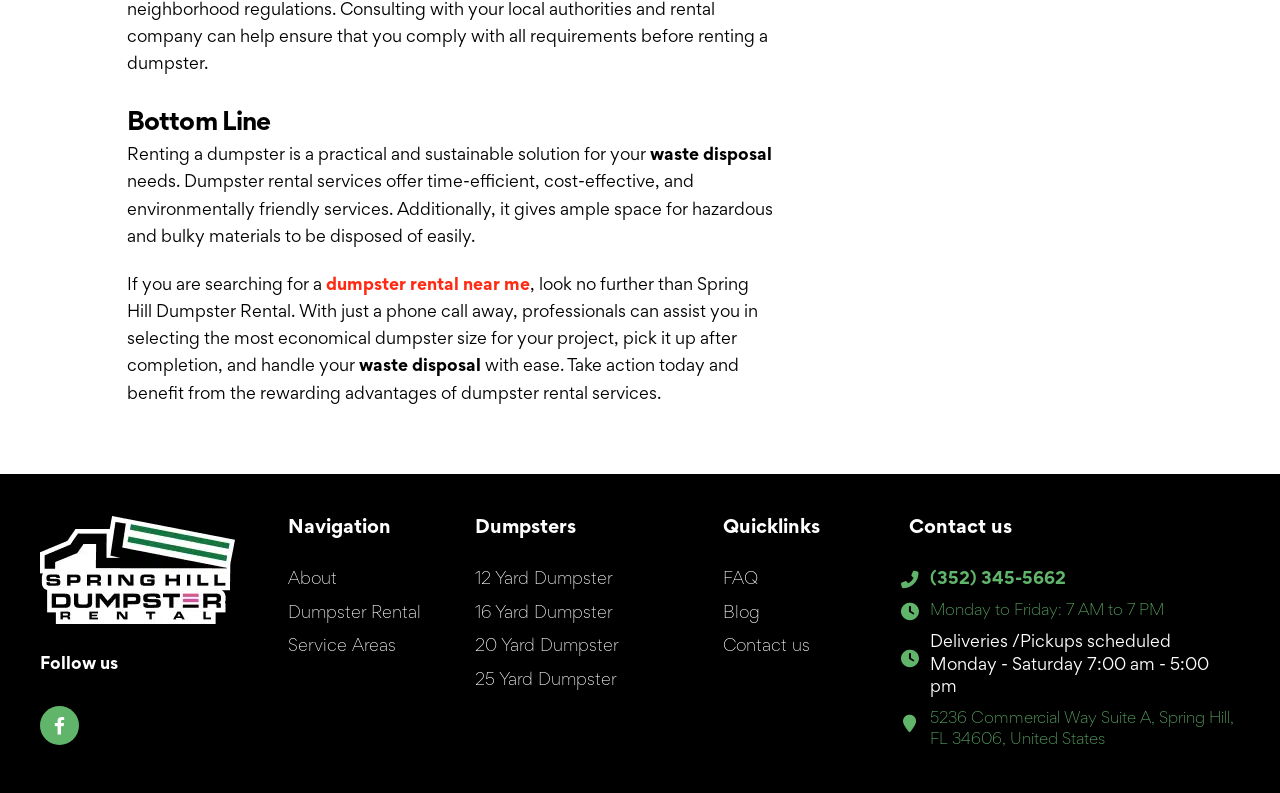Extract the bounding box coordinates for the HTML element that matches this description: "FAQ". The coordinates should be four float numbers between 0 and 1, i.e., [left, top, right, bottom].

[0.565, 0.721, 0.592, 0.741]